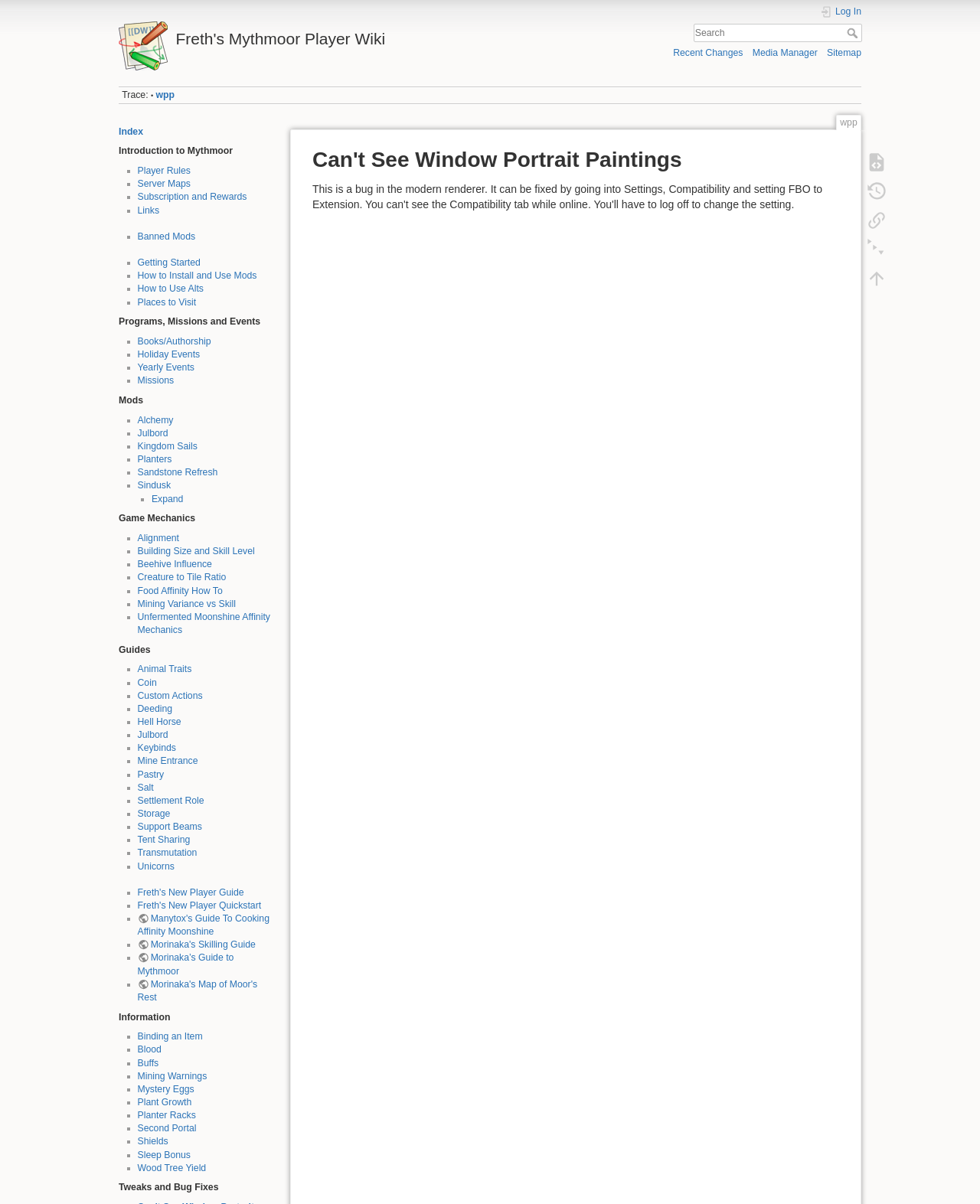Ascertain the bounding box coordinates for the UI element detailed here: "Freth's New Player Guide". The coordinates should be provided as [left, top, right, bottom] with each value being a float between 0 and 1.

[0.14, 0.737, 0.249, 0.746]